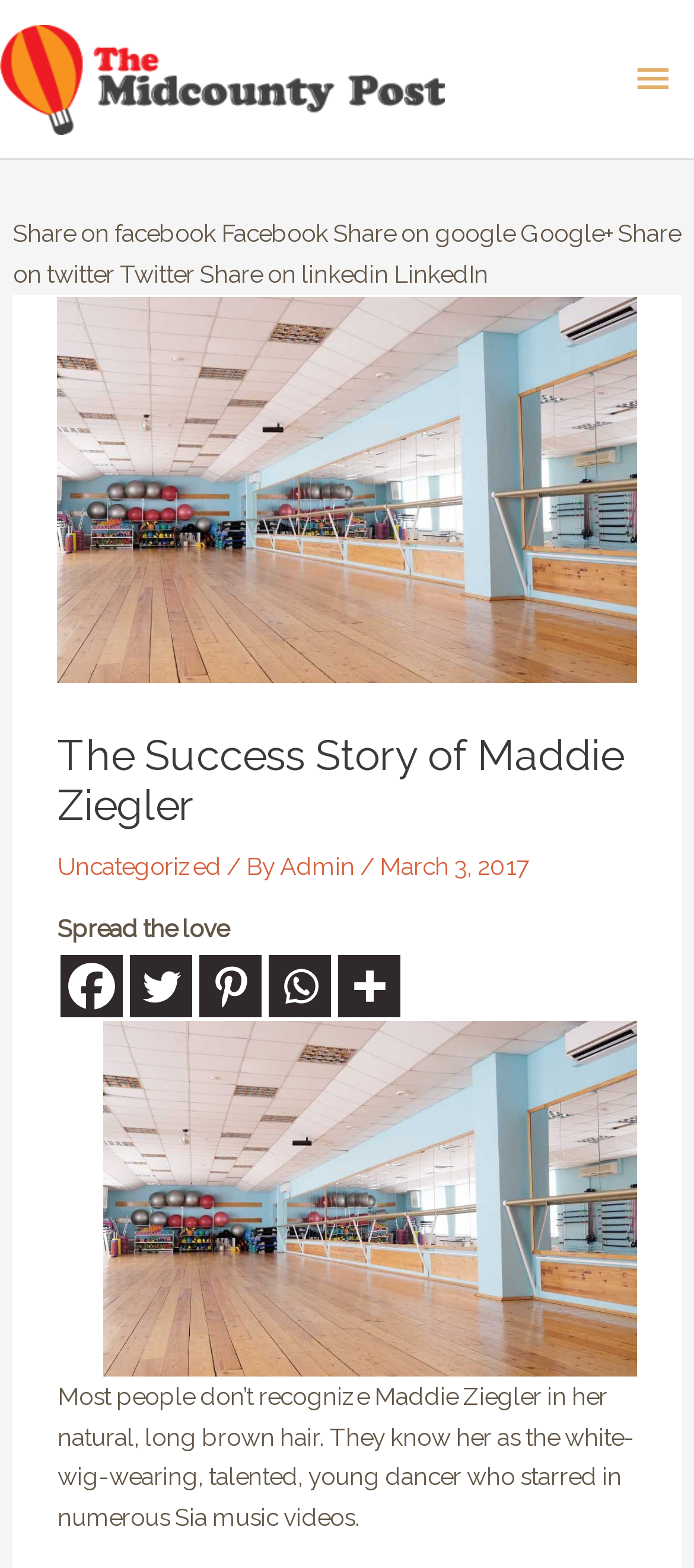Detail the webpage's structure and highlights in your description.

The webpage is about Maddie Ziegler's success story. At the top left corner, there is a link to "The Midcounty Post" accompanied by an image with the same name. On the top right corner, there is a button labeled "Main Menu" which is not expanded. Below the button, there is a section with social media sharing options, including Facebook, Google+, Twitter, and LinkedIn.

The main content of the webpage is divided into two sections. The first section has a heading "The Success Story of Maddie Ziegler" and is categorized under "Uncategorized" by "Admin" on "March 3, 2017". Below the heading, there is a call-to-action "Spread the love" followed by links to various social media platforms, including Facebook, Twitter, Pinterest, Whatsapp, and More.

The second section features an image of the interior of a dance studio, taking up most of the width of the webpage. Below the image, there is a paragraph of text describing Maddie Ziegler's appearance and her career as a dancer, including her work with Sia.